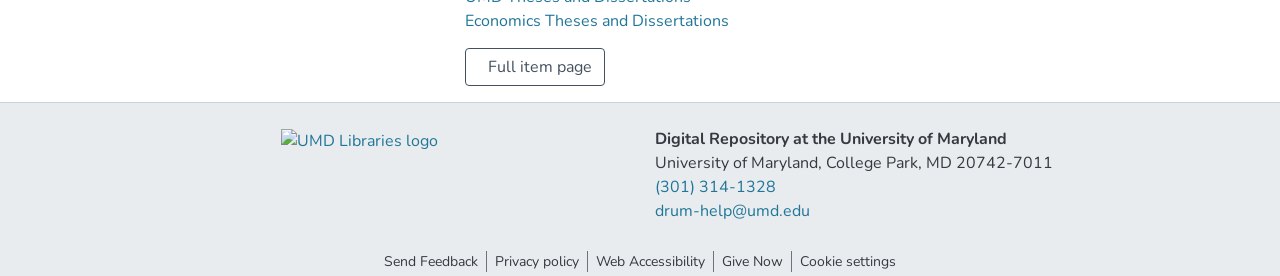Determine the bounding box coordinates of the clickable element necessary to fulfill the instruction: "Send feedback". Provide the coordinates as four float numbers within the 0 to 1 range, i.e., [left, top, right, bottom].

[0.294, 0.911, 0.38, 0.987]